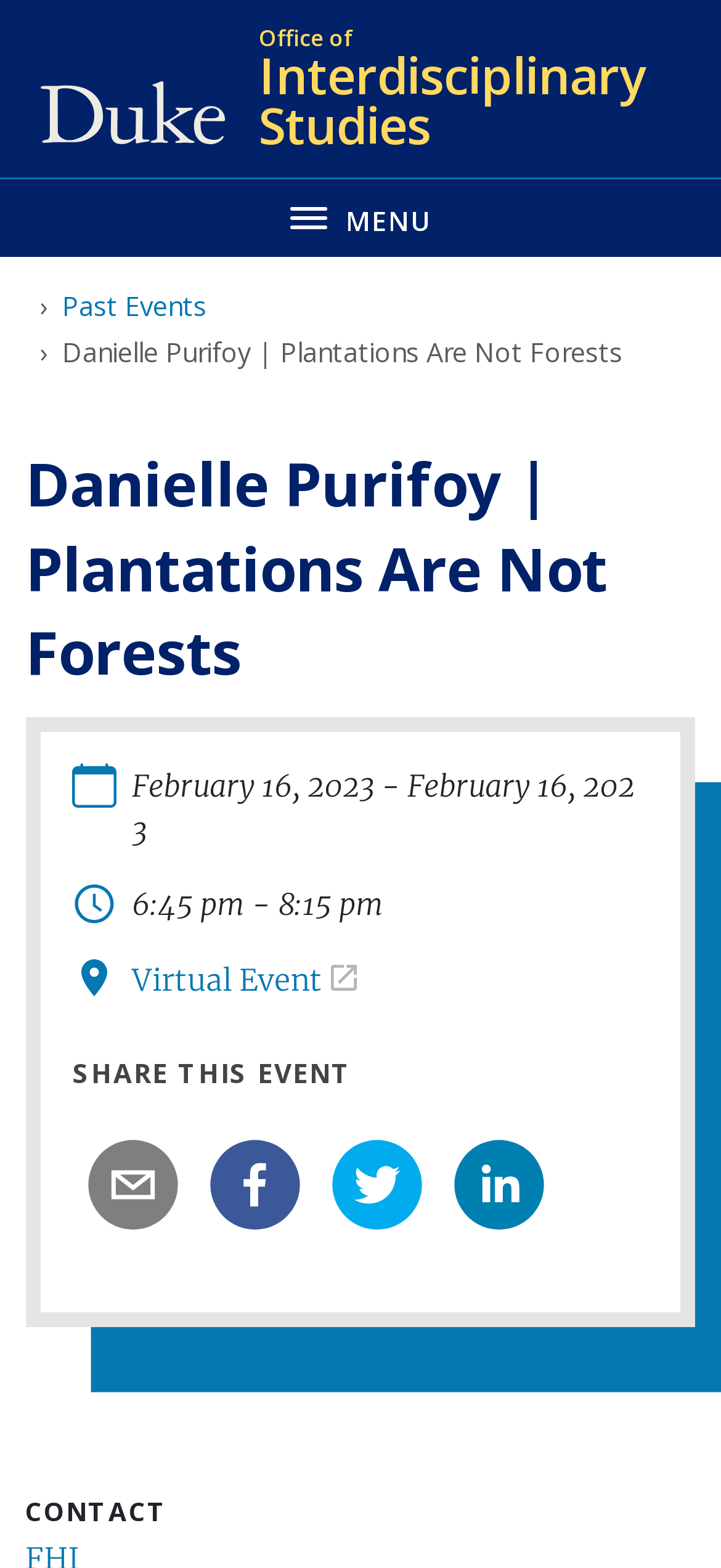Describe all significant elements and features of the webpage.

This webpage appears to be an event page for a speaker series hosted by the Climate Change, Decolonization, and Global Blackness Lab (CCDGB) at the John Hope Franklin Humanities Institute. 

At the top left corner, there is a link to the Duke University Office of Interdisciplinary Studies, accompanied by a small Duke University logo. Next to it, a toggle navigation menu button is located, which is currently not expanded. 

Below the top section, a navigation breadcrumb is displayed, showing the current event page's title, "Danielle Purifoy | Plantations Are Not Forests", and a link to "Past Events". 

The main content area is dominated by a large heading that repeats the event title, "Danielle Purifoy | Plantations Are Not Forests". Below the heading, there are three small images, possibly representing the event's speakers or organizers. The event details are listed, including the date, February 16, 2023, and the time, 6:45 pm - 8:15 pm. The event is marked as a virtual event. 

Under the event details, a "SHARE THIS EVENT" section is displayed, featuring four social media buttons for email, Facebook, Twitter, and LinkedIn. 

At the very bottom of the page, a "CONTACT" section is located.